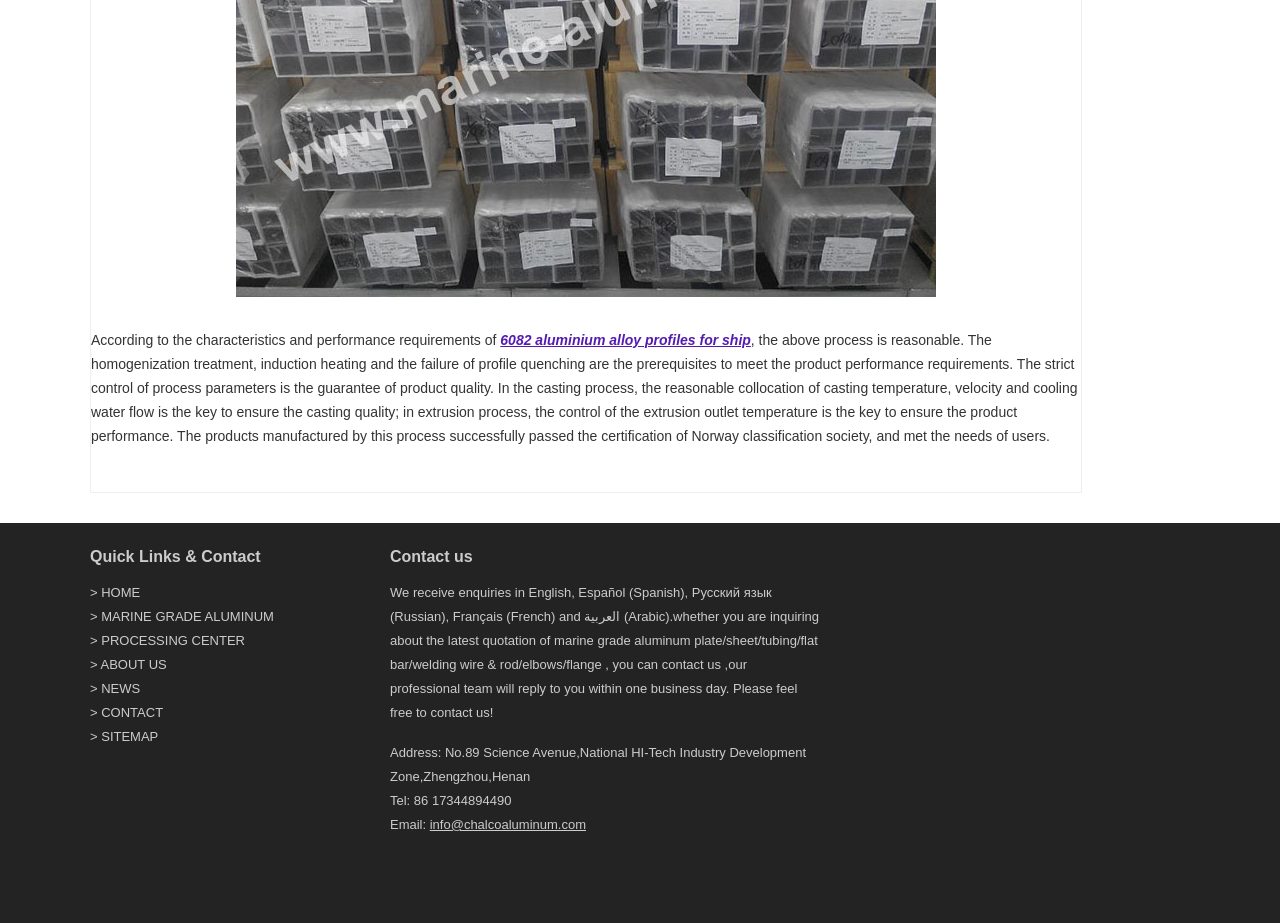Can you find the bounding box coordinates for the element that needs to be clicked to execute this instruction: "View the NEWS page"? The coordinates should be given as four float numbers between 0 and 1, i.e., [left, top, right, bottom].

[0.079, 0.738, 0.11, 0.754]